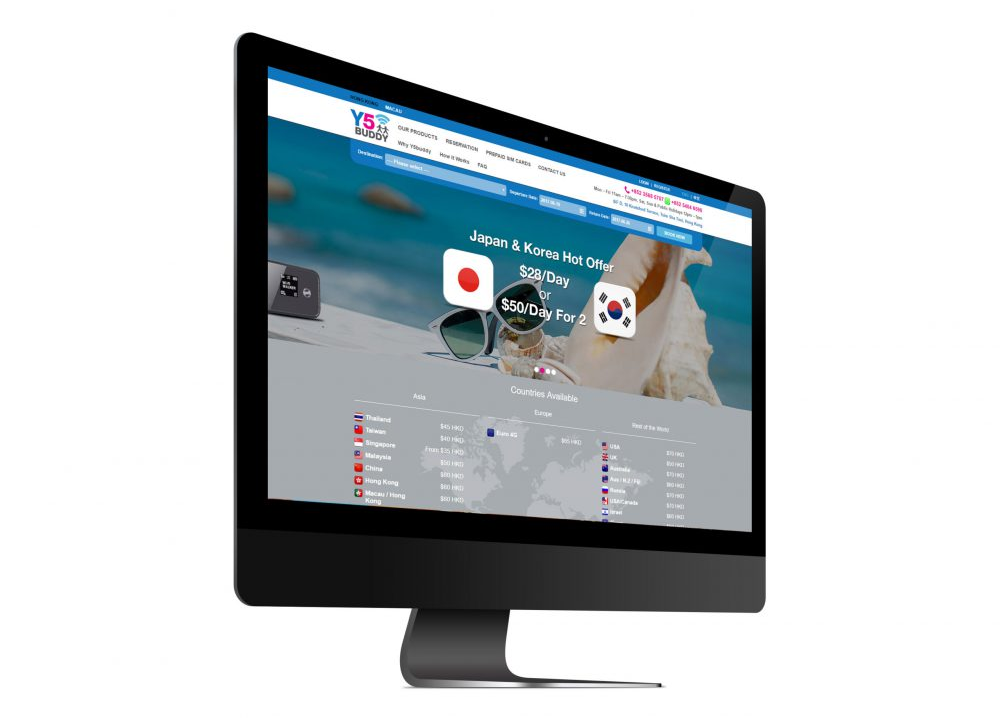Give a detailed account of what is happening in the image.

The image showcases a vibrant and user-friendly interface of the Y5Buddy website, prominently displayed on a sleek computer monitor. Y5Buddy is recognized as one of the pioneering Pocket Wi-Fi rental services in Hong Kong, now a leader in the competitive market. The homepage highlights a special promotional offer for Japan and Korea, featuring prices of $28 per day or a bundled rate of $50 per day for two devices. 

The top part of the webpage includes the company logo and navigational menus, guiding users through product offerings, reservation processes, and customer support. Below the promotional banner, a map with available countries is illustrated, enhancing the site's global appeal and accessibility. With strategic design elements like a booking bar, the layout emphasizes effortless online shopping, catering to travelers and digital nomads seeking reliable internet connectivity abroad.